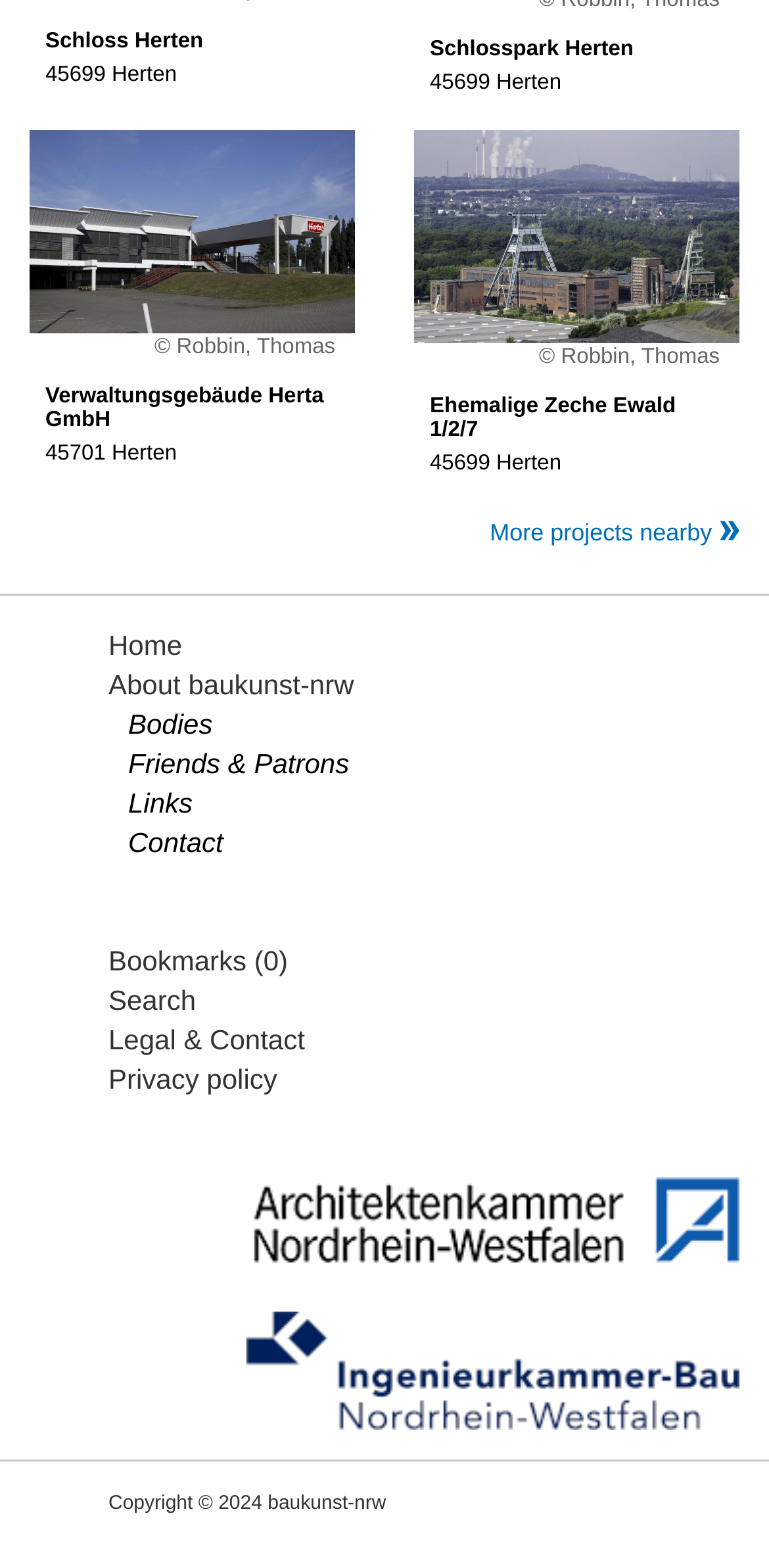What is the position of the 'Home' link?
Look at the screenshot and respond with a single word or phrase.

Top-left